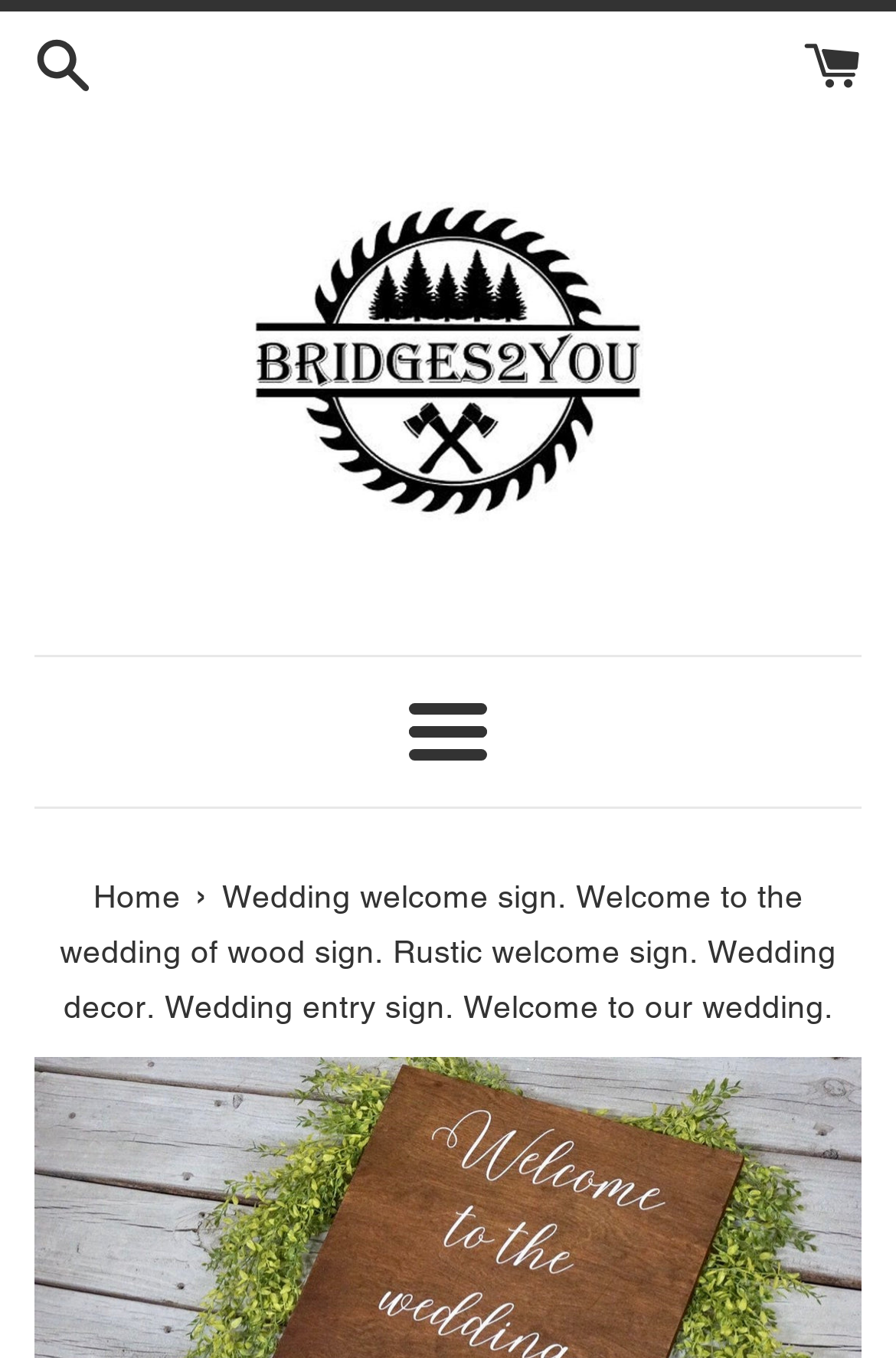Please reply to the following question using a single word or phrase: 
What is the main product being sold?

Wedding welcome sign